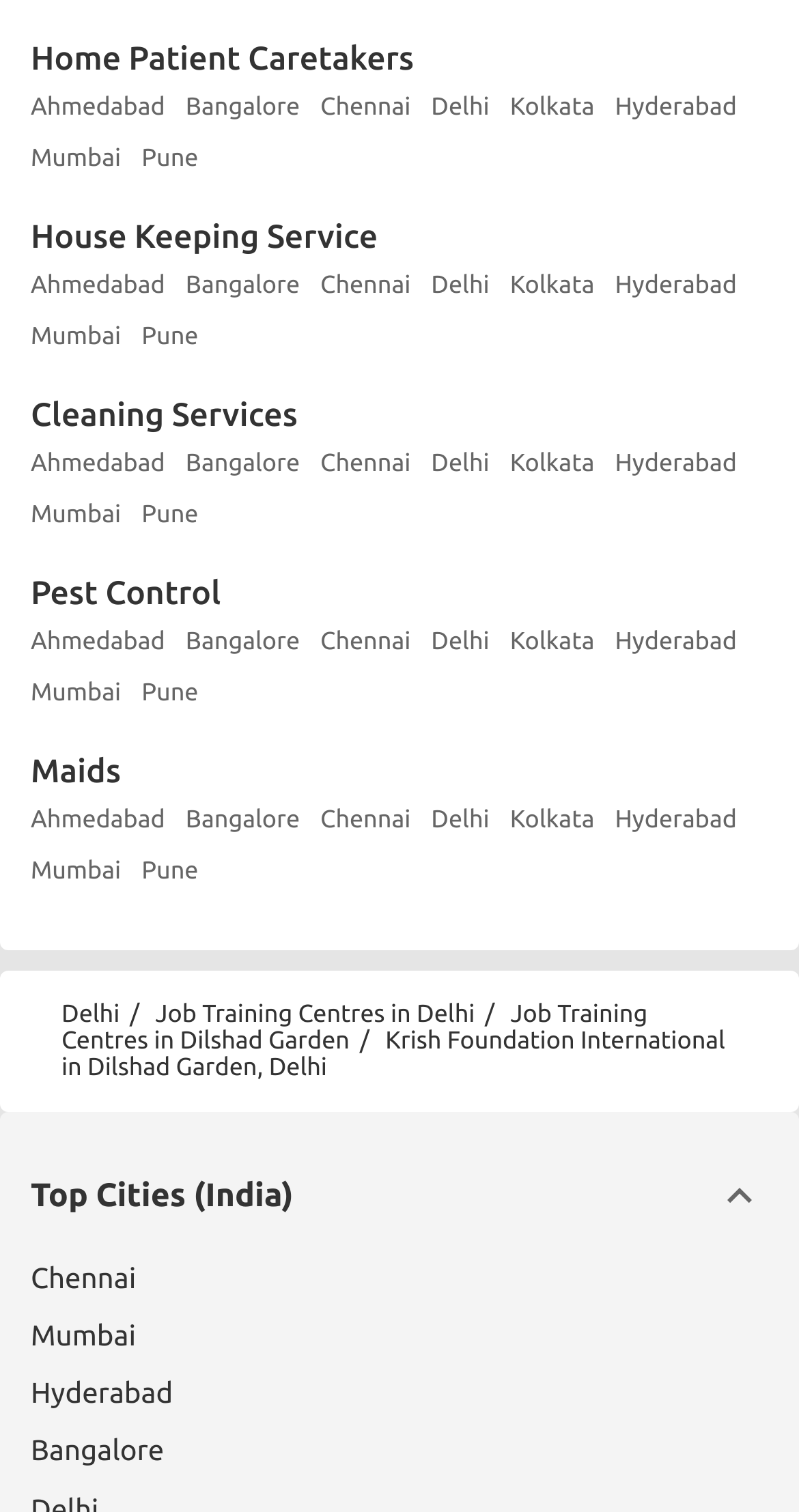Answer the question with a brief word or phrase:
What is the name of the organization mentioned in Dilshad Garden, Delhi?

Krish Foundation International